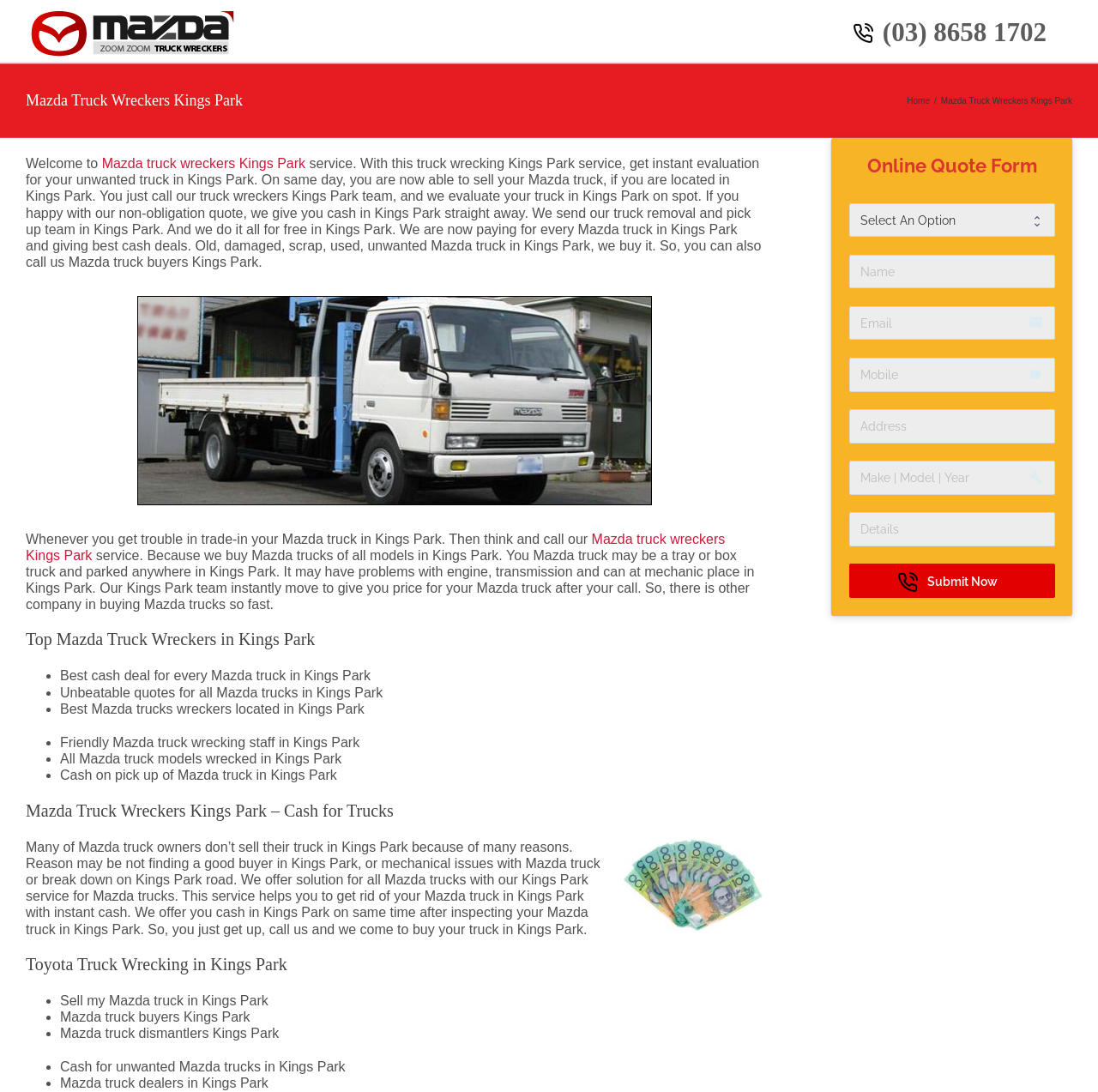Provide your answer in a single word or phrase: 
What is the purpose of the online quote form?

To get a quote